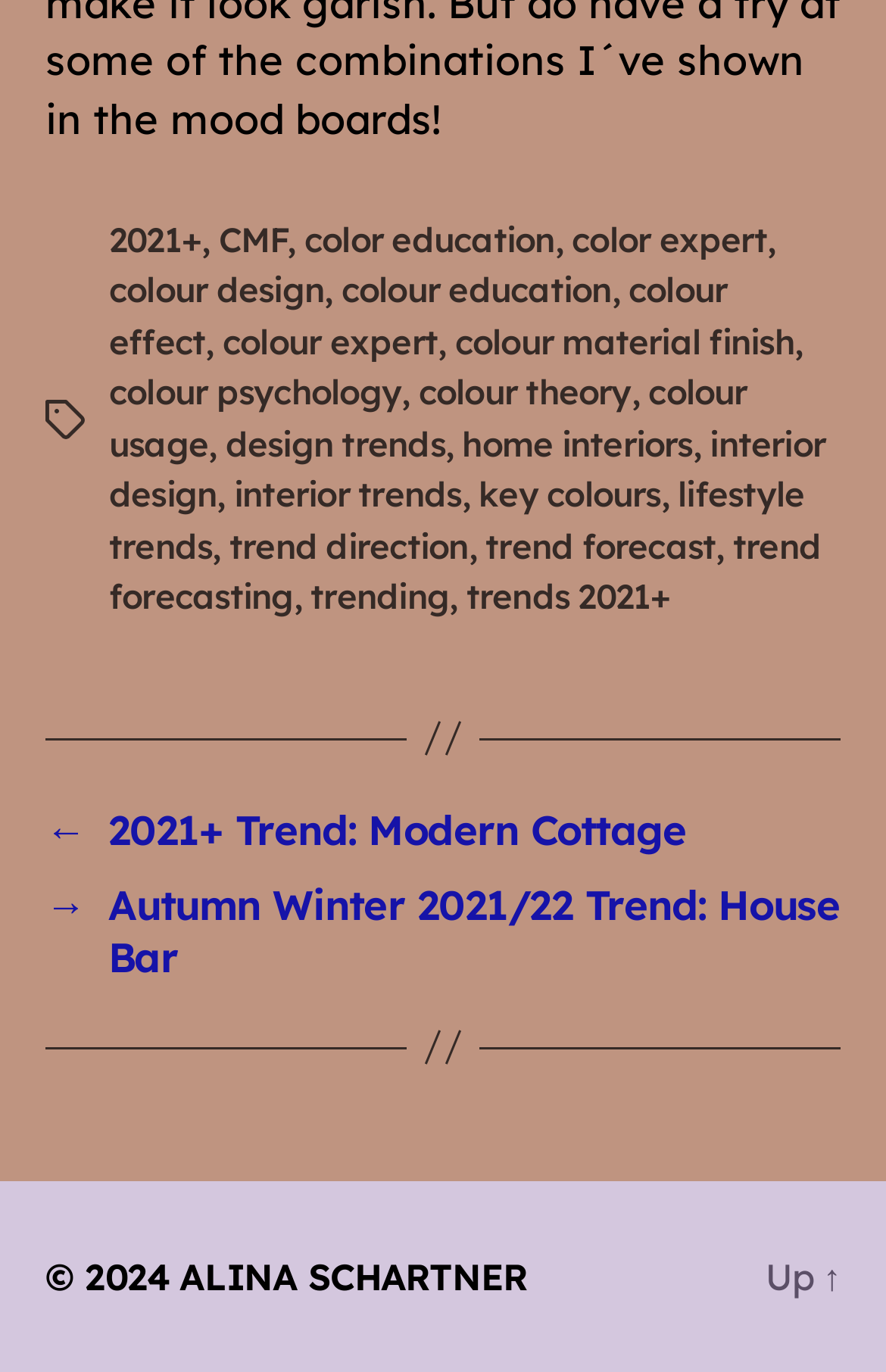Indicate the bounding box coordinates of the element that needs to be clicked to satisfy the following instruction: "Browse the 'colour education' page". The coordinates should be four float numbers between 0 and 1, i.e., [left, top, right, bottom].

[0.344, 0.158, 0.626, 0.19]